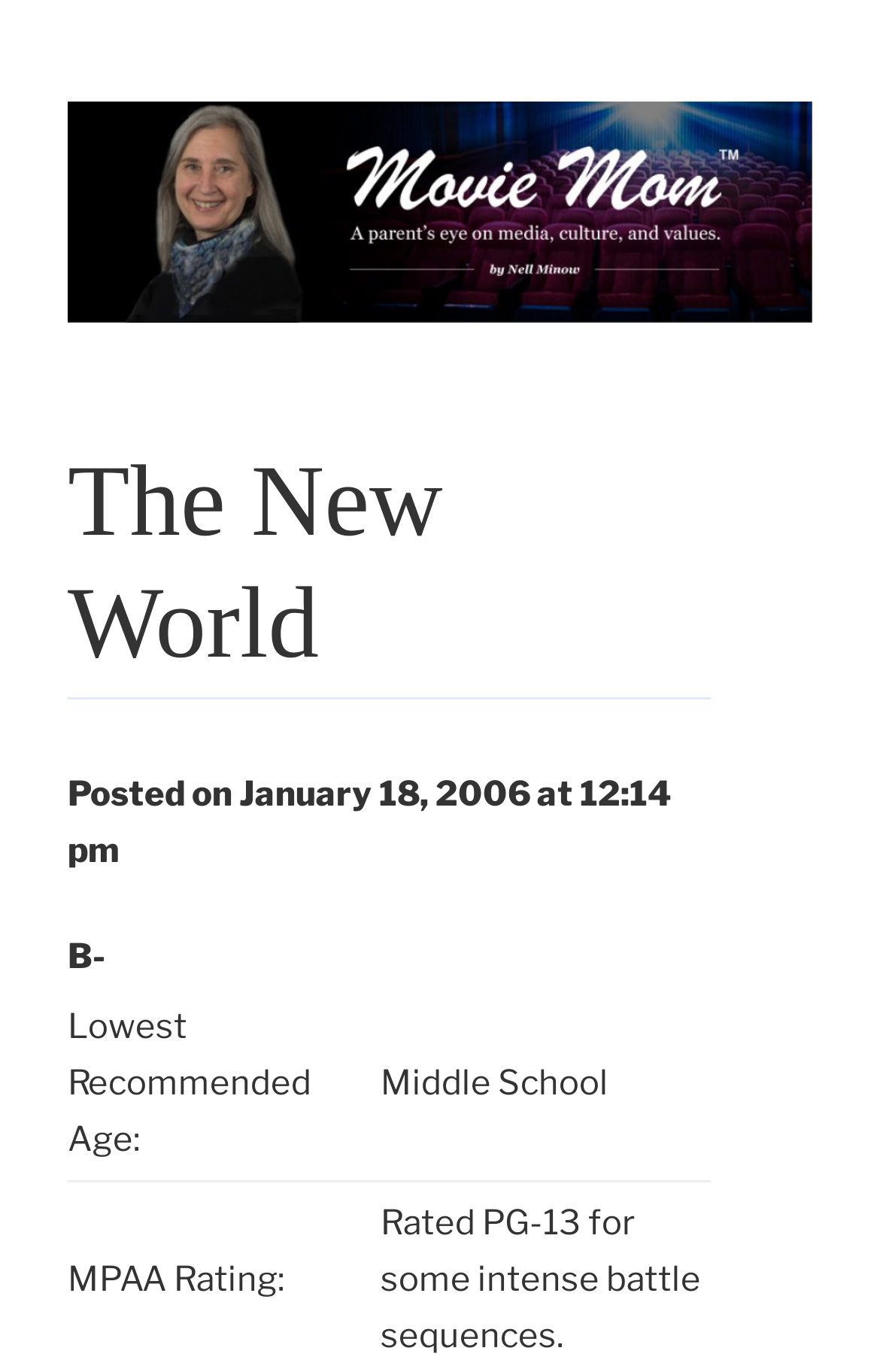What is the recommended age for the movie?
Could you give a comprehensive explanation in response to this question?

The recommended age for the movie can be found in the grid cell element 'Middle School' which is located in the row below the static text element 'B-' and is paired with the grid cell element 'Lowest Recommended Age:'.